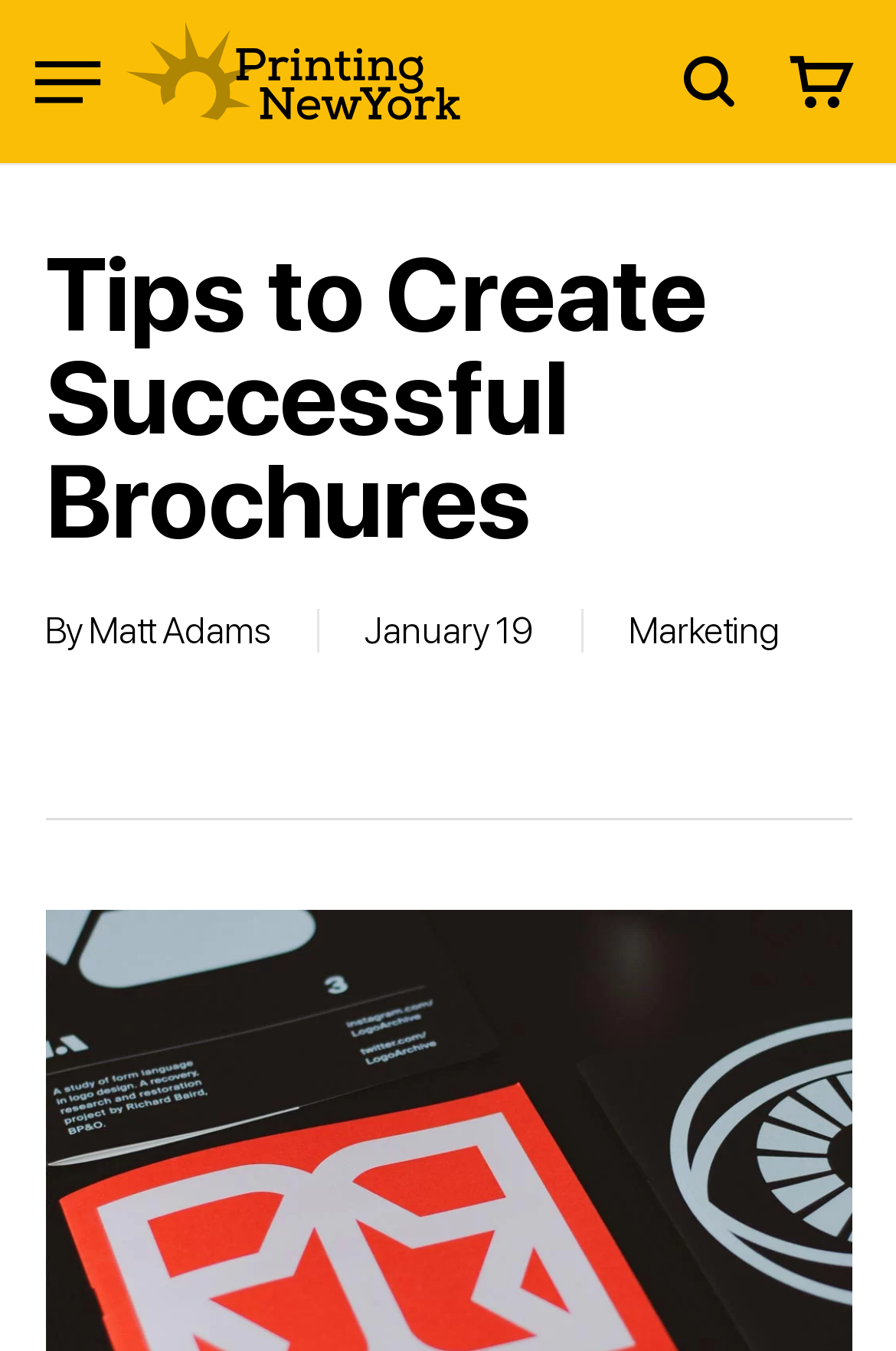Answer the following query with a single word or phrase:
What is the date of the article 'Tips to Create Successful Brochures'?

January 19